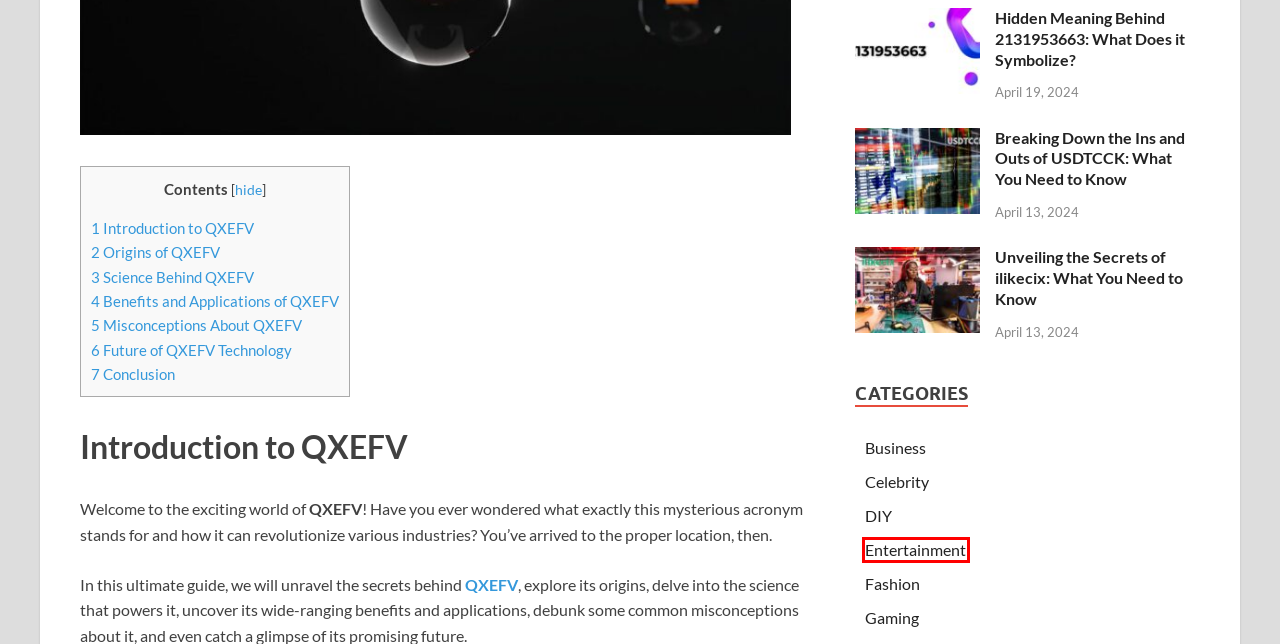Analyze the screenshot of a webpage with a red bounding box and select the webpage description that most accurately describes the new page resulting from clicking the element inside the red box. Here are the candidates:
A. Gaming - GlobalHomeDecor
B. Breaking Down The Ins And Outs Of USDTCCK: What You Need To Know
C. Entertainment - GlobalHomeDecor
D. Unveiling The Secrets Of Ilikecix: What You Need To Know
E. Celebrity - GlobalHomeDecor
F. Business - GlobalHomeDecor
G. Exploring QXEFV: Everything You Need To Know
H. Hidden Meaning Behind 2131953663: What Does It Symbolize?

C